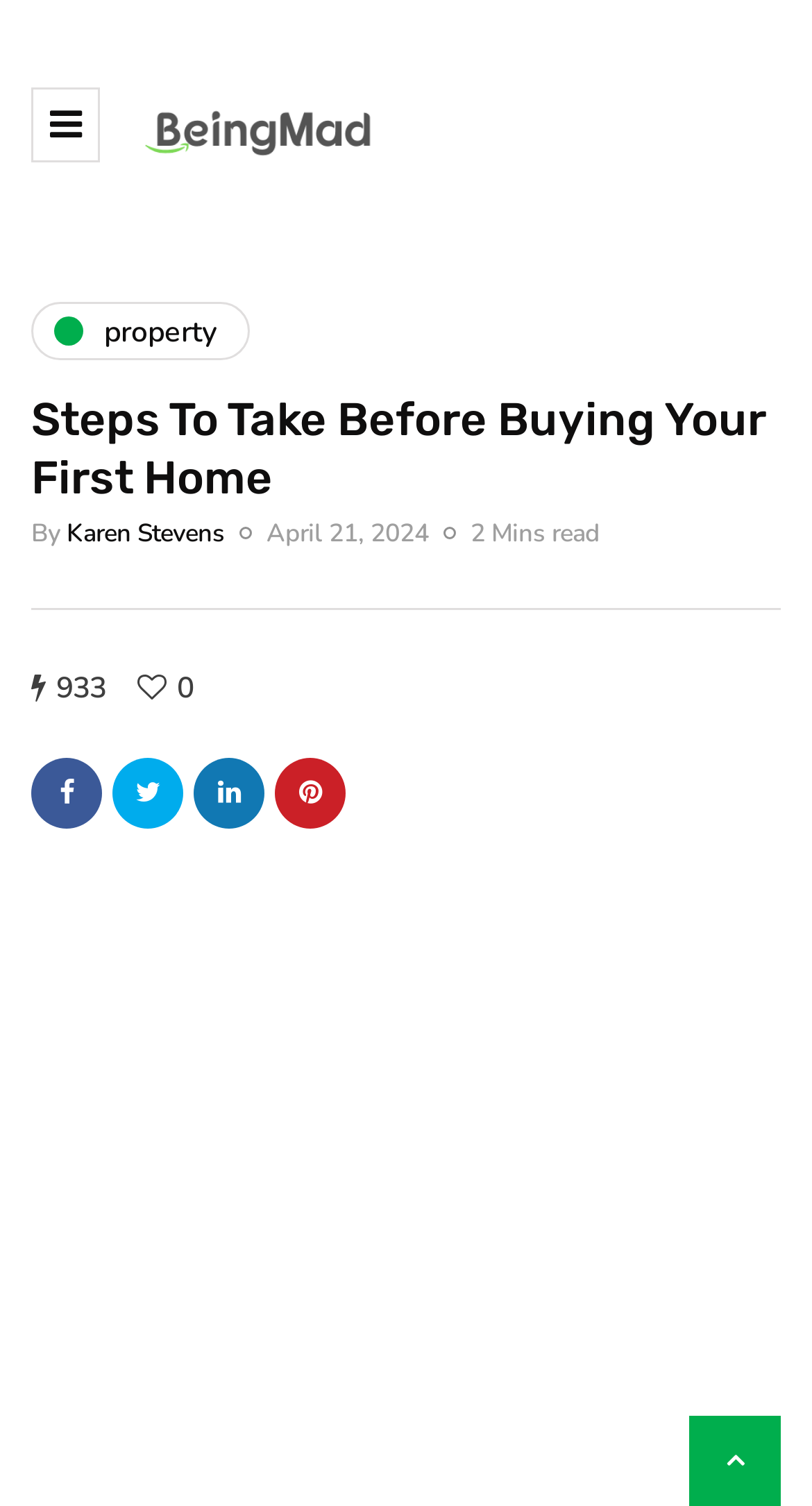How many views does the article have?
Using the picture, provide a one-word or short phrase answer.

933